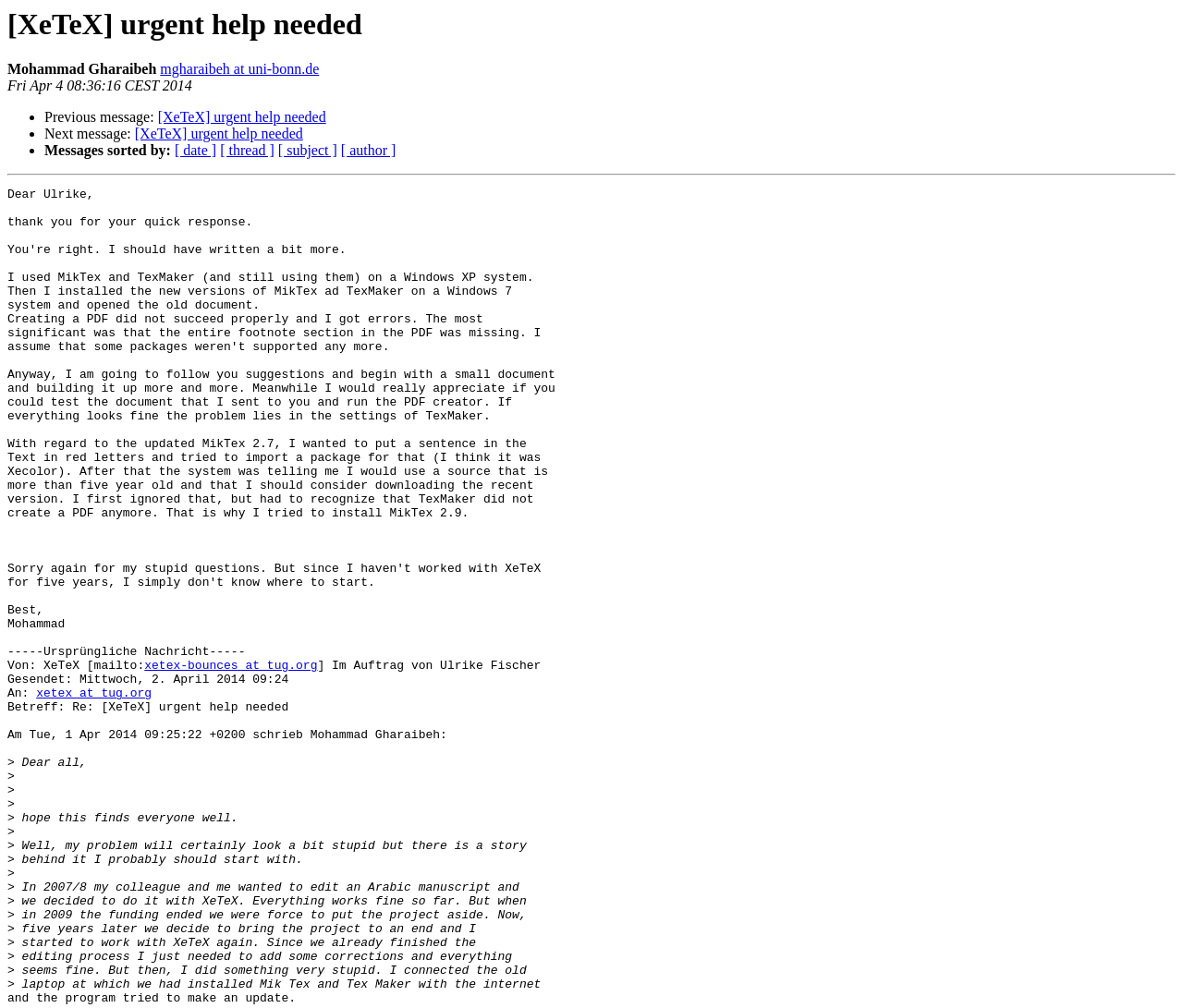Determine the bounding box coordinates of the region to click in order to accomplish the following instruction: "Visit Mohammad Gharaibeh's homepage". Provide the coordinates as four float numbers between 0 and 1, specifically [left, top, right, bottom].

[0.135, 0.061, 0.27, 0.076]